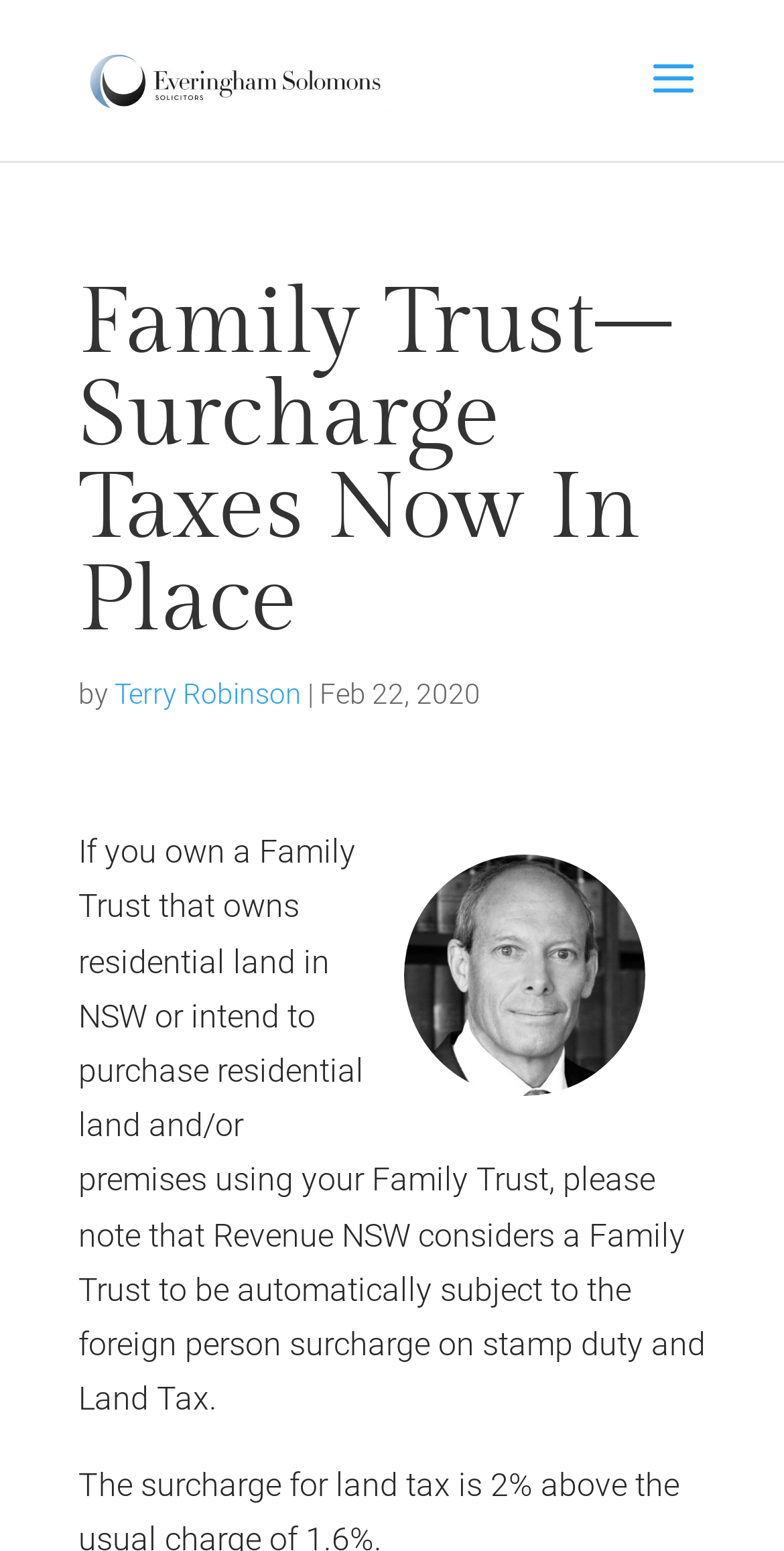Provide the bounding box for the UI element matching this description: "alt="Everingham Solomons Solicitors - Tamworth"".

[0.11, 0.038, 0.51, 0.062]